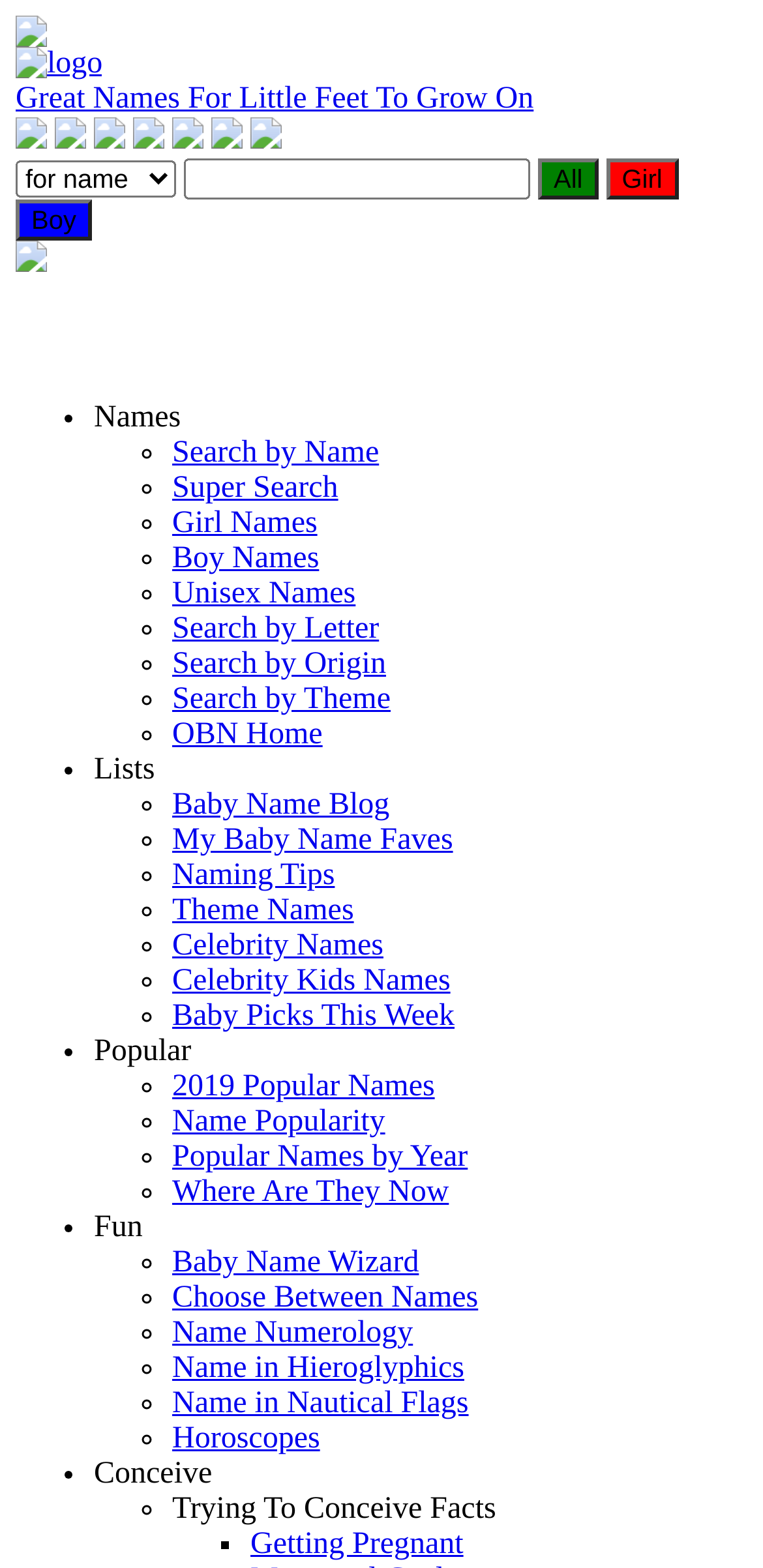Please specify the bounding box coordinates of the element that should be clicked to execute the given instruction: 'View boy names'. Ensure the coordinates are four float numbers between 0 and 1, expressed as [left, top, right, bottom].

[0.123, 0.079, 0.164, 0.1]